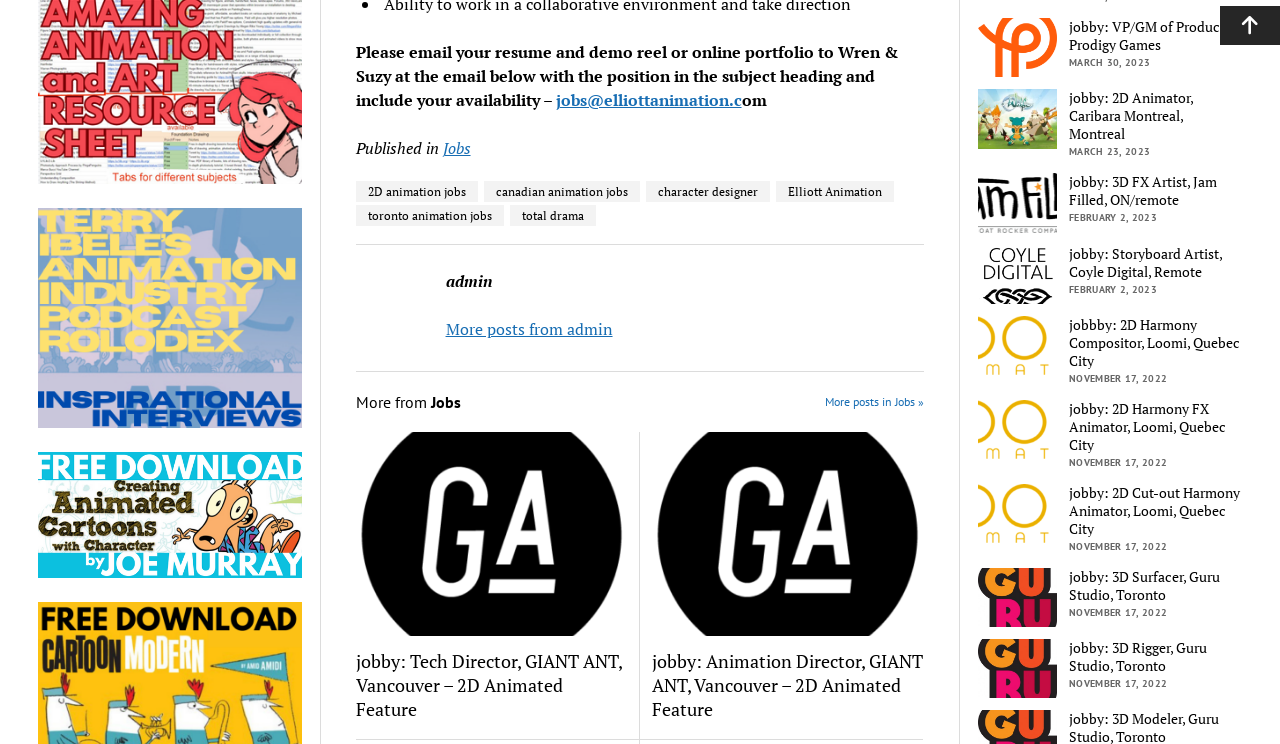What is the position mentioned in the first job posting?
Provide a one-word or short-phrase answer based on the image.

Tech Director